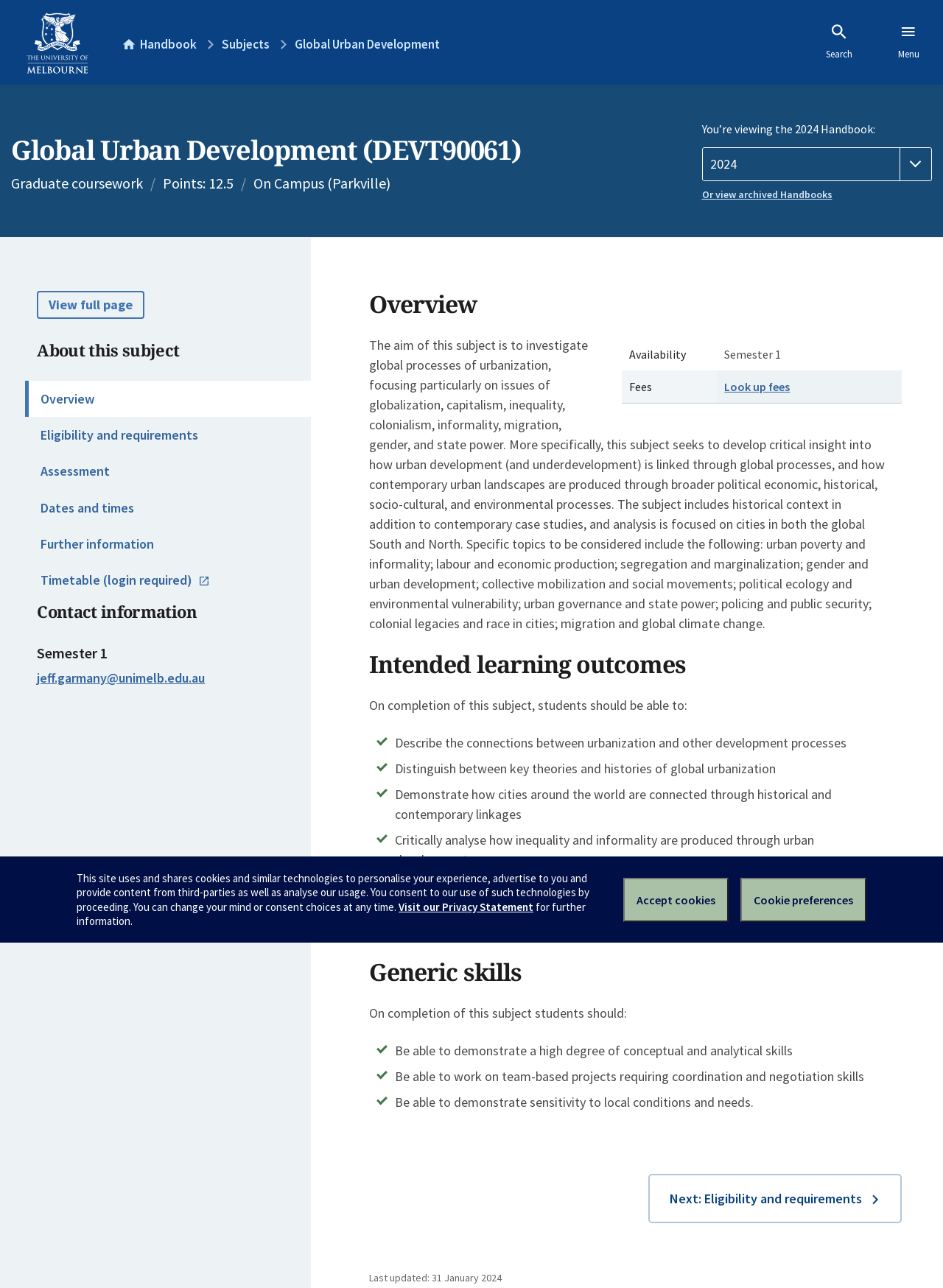Provide your answer in one word or a succinct phrase for the question: 
What is the email address of the contact person?

jeff.garmany@unimelb.edu.au